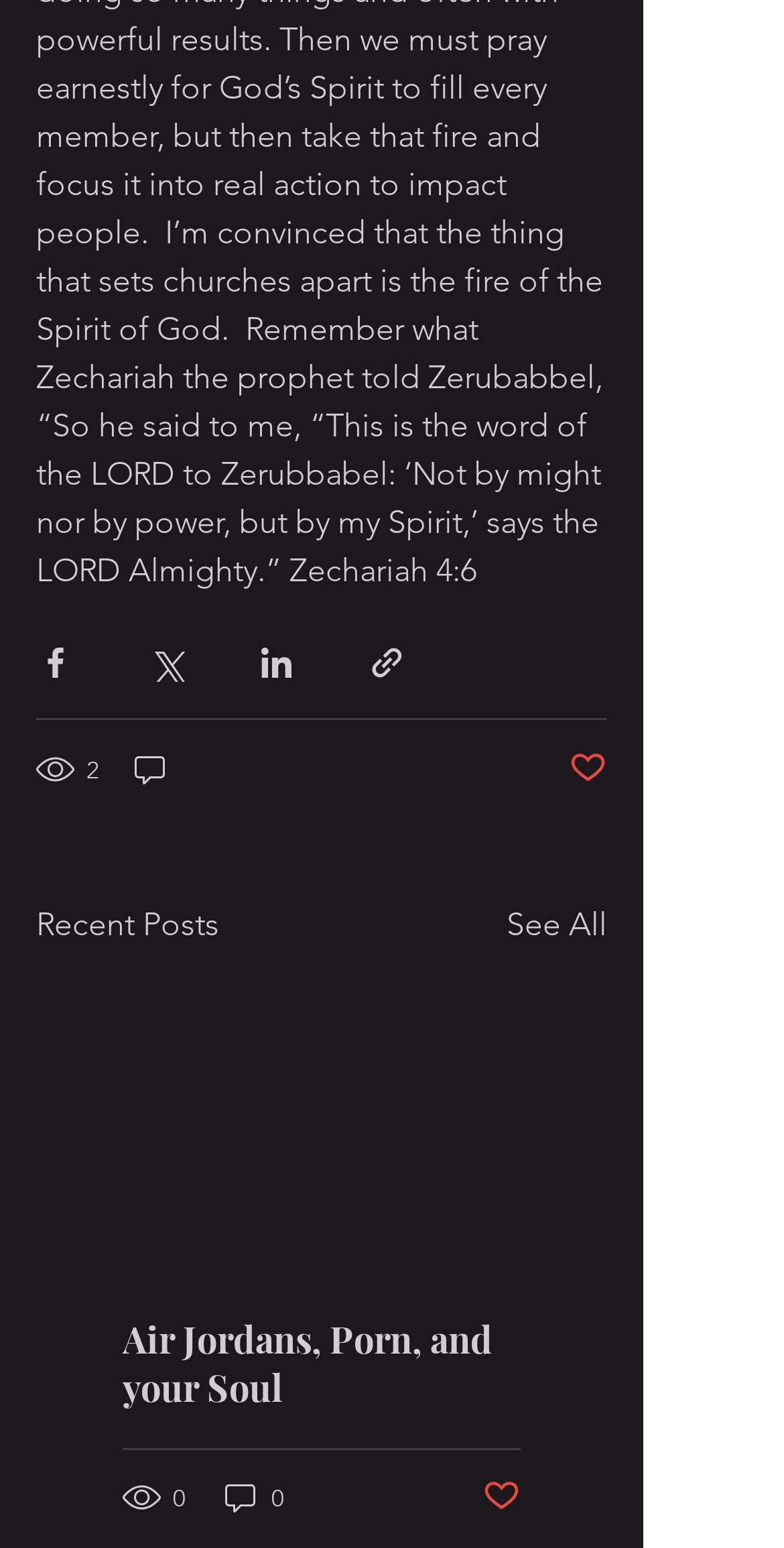Please identify the bounding box coordinates of the element's region that I should click in order to complete the following instruction: "Like the post". The bounding box coordinates consist of four float numbers between 0 and 1, i.e., [left, top, right, bottom].

[0.615, 0.954, 0.664, 0.981]